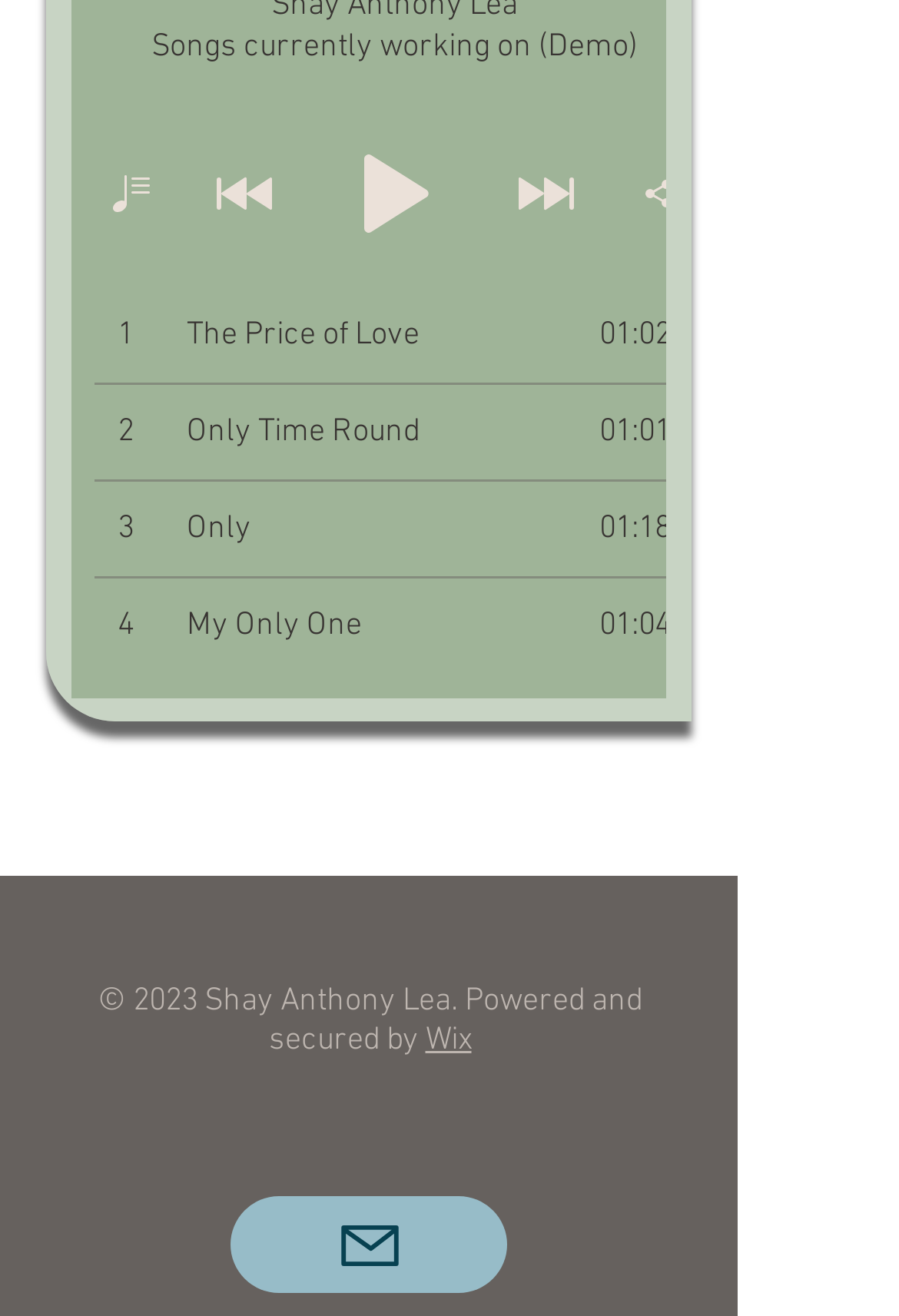Find and indicate the bounding box coordinates of the region you should select to follow the given instruction: "Open Apple Music".

[0.238, 0.569, 0.328, 0.63]